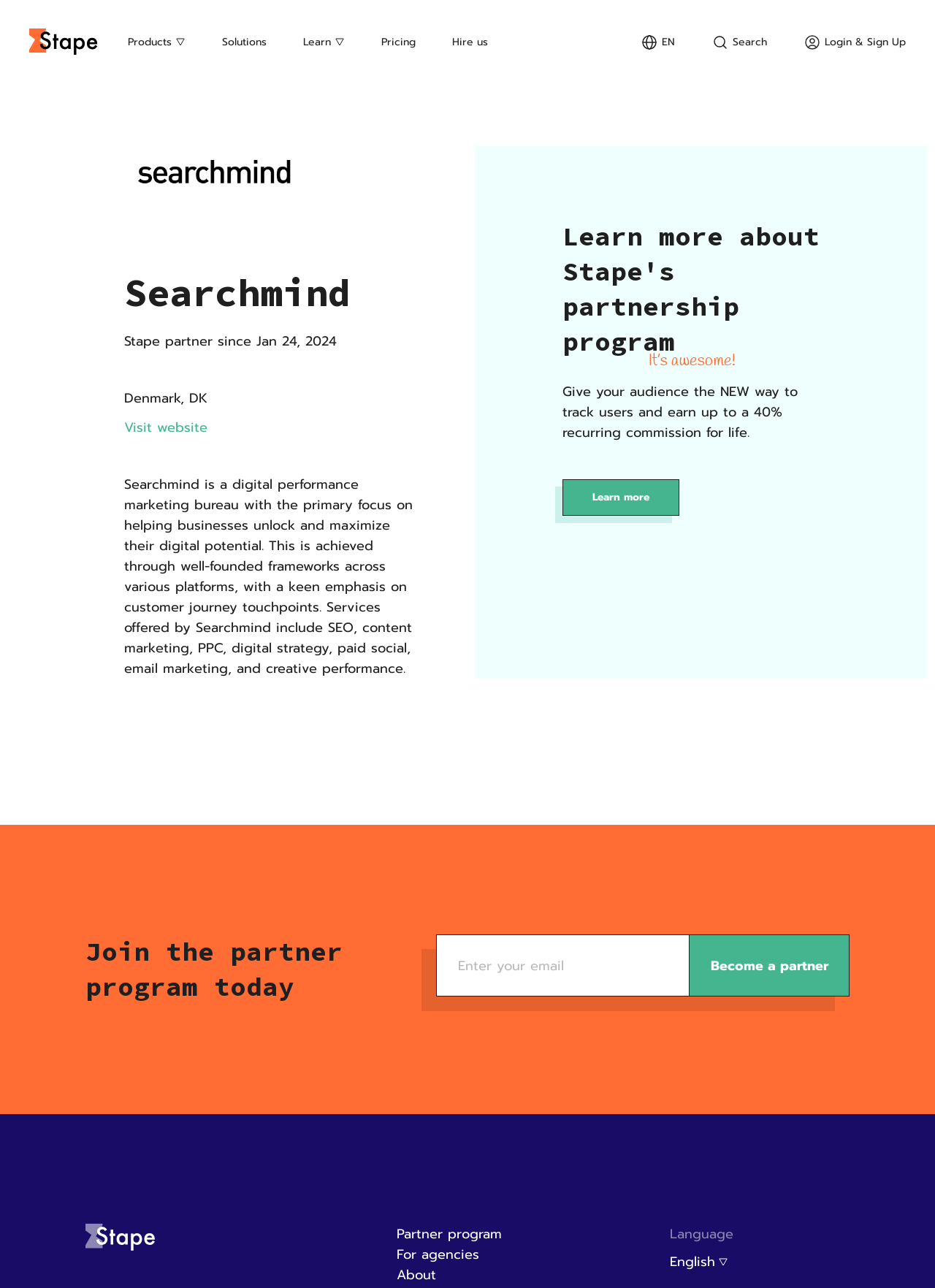Please specify the bounding box coordinates of the area that should be clicked to accomplish the following instruction: "Go to the Reddit community". The coordinates should consist of four float numbers between 0 and 1, i.e., [left, top, right, bottom].

None